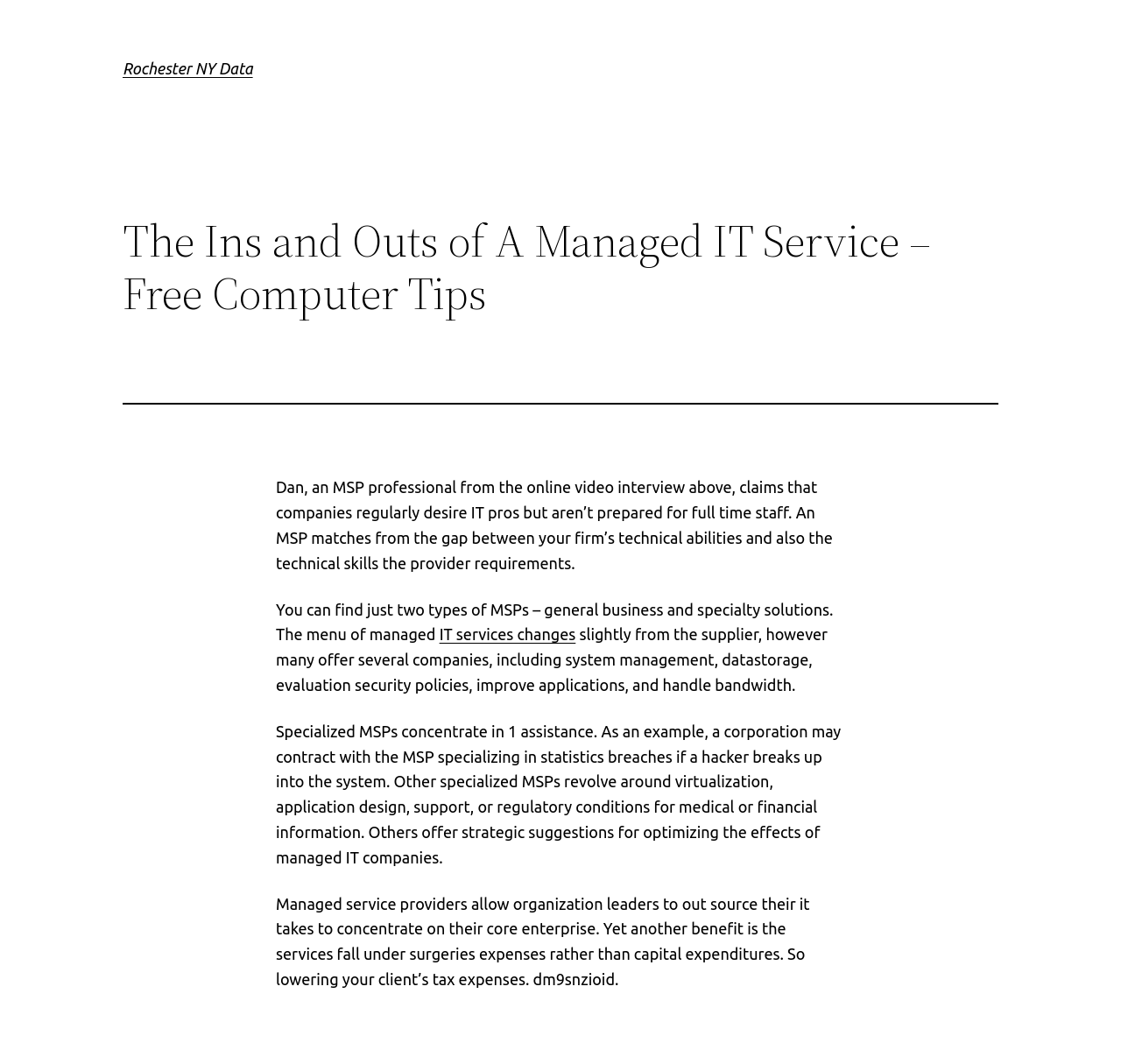What do managed service providers allow organization leaders to do?
Answer with a single word or phrase by referring to the visual content.

outsource their IT needs